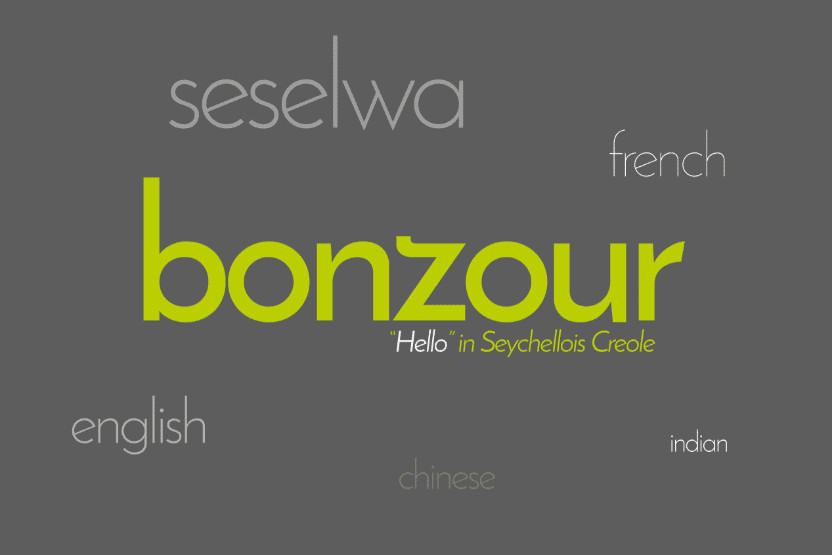What is the background color of the image?
Look at the image and provide a short answer using one word or a phrase.

Gray